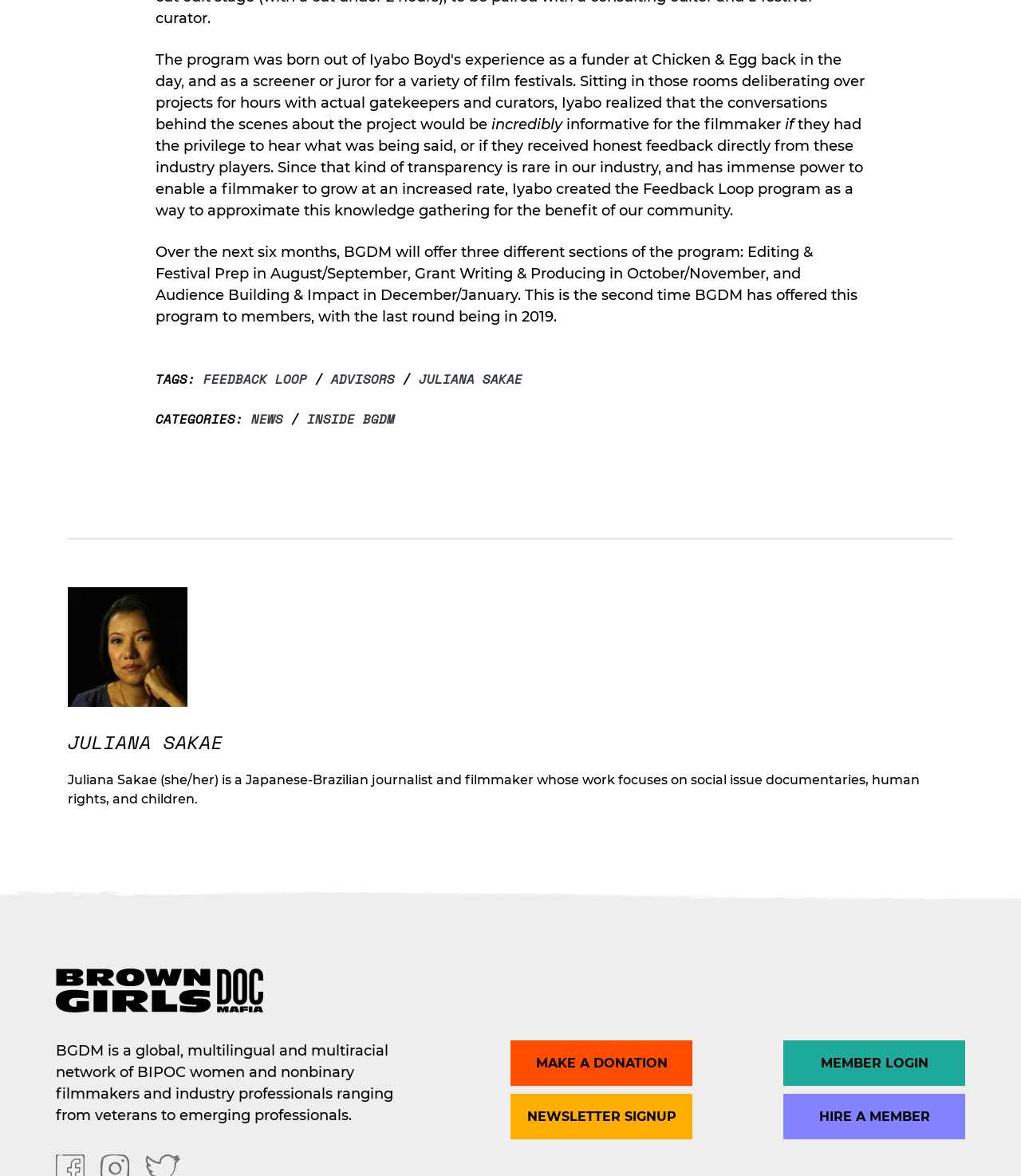What is the purpose of the Feedback Loop program?
Please provide a full and detailed response to the question.

The text on the webpage states 'Since that kind of transparency is rare in our industry, and has immense power to enable a filmmaker to grow at an increased rate, Iyabo created the Feedback Loop program as a way to approximate this knowledge gathering for the benefit of our community.' Therefore, the purpose of the Feedback Loop program is to enable filmmakers to grow at an increased rate.